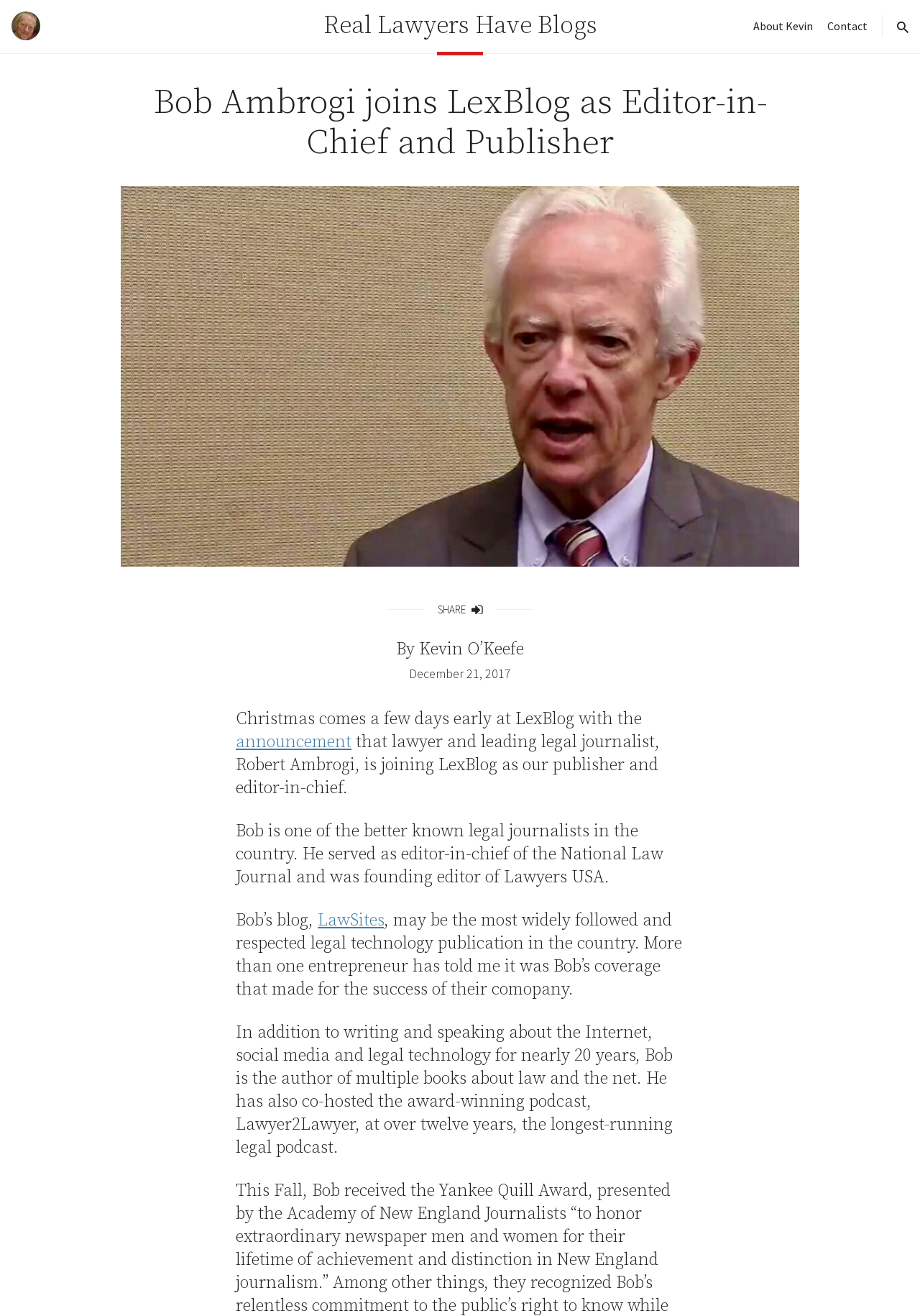Who is the author of the post?
Use the screenshot to answer the question with a single word or phrase.

Kevin O’Keefe